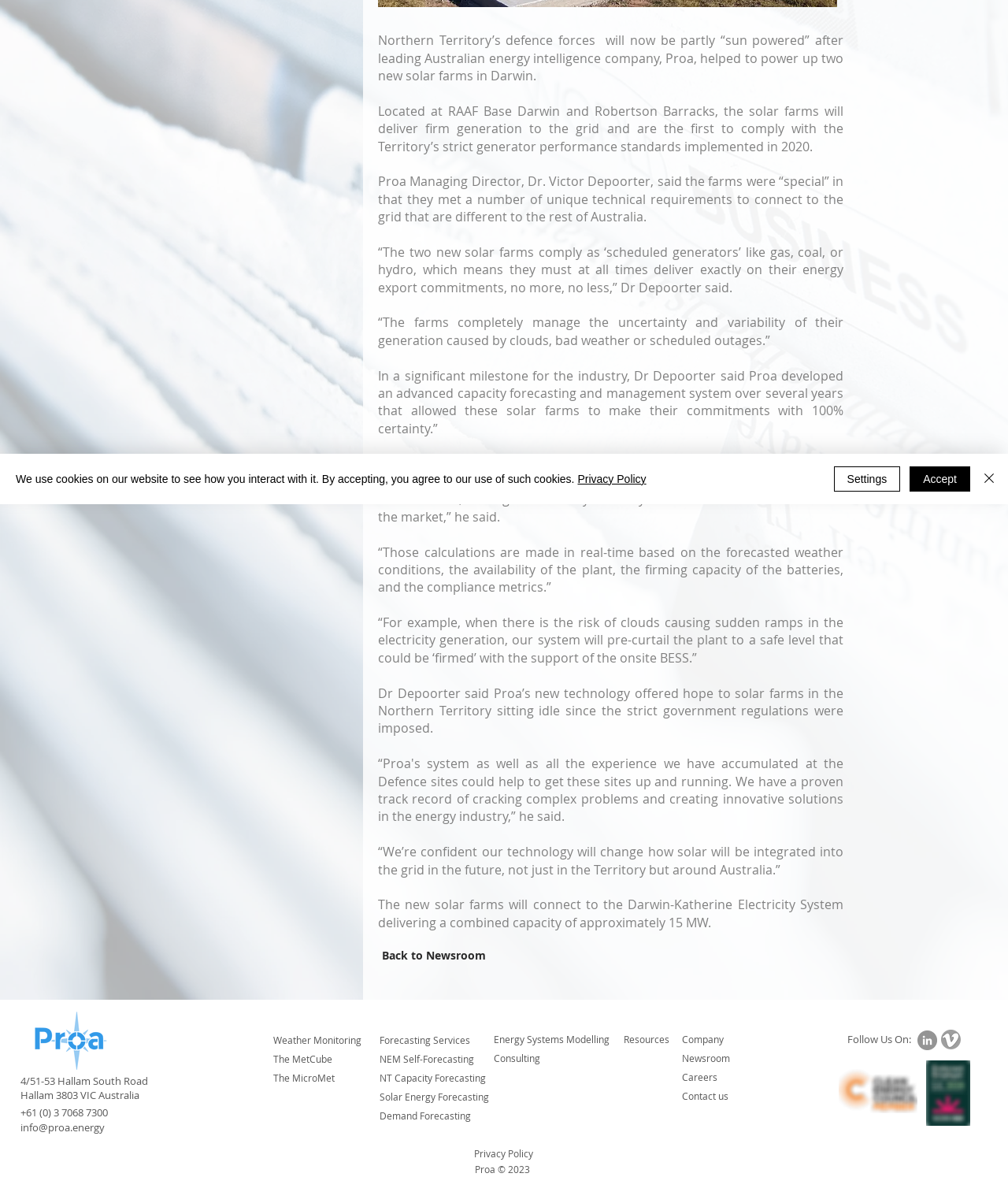From the given element description: "Page Fifteen", find the bounding box for the UI element. Provide the coordinates as four float numbers between 0 and 1, in the order [left, top, right, bottom].

None